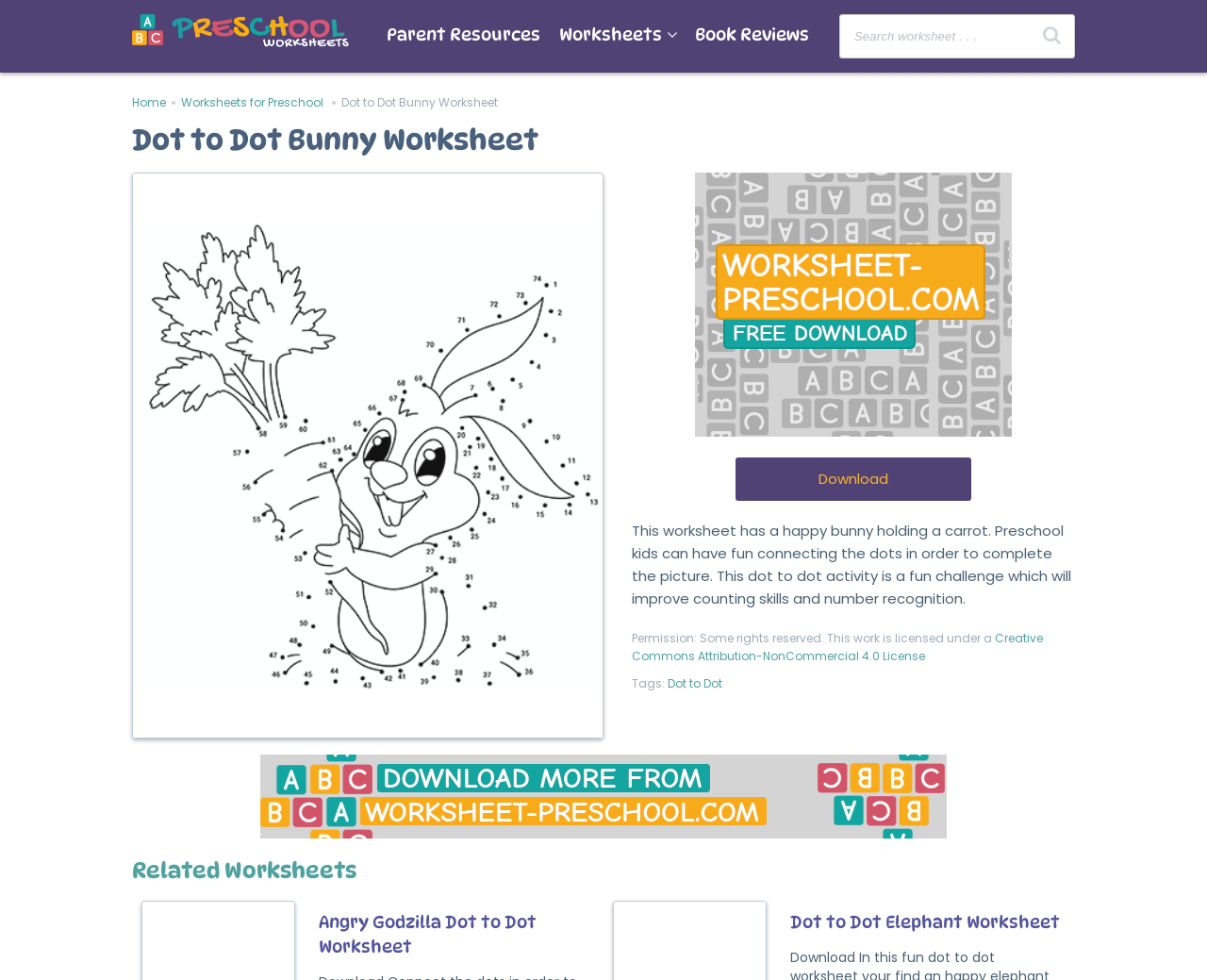Carefully examine the image and provide an in-depth answer to the question: What is the license of this work?

The license of this work is Creative Commons Attribution-NonCommercial 4.0 License, which is mentioned in the text at the bottom of the webpage.